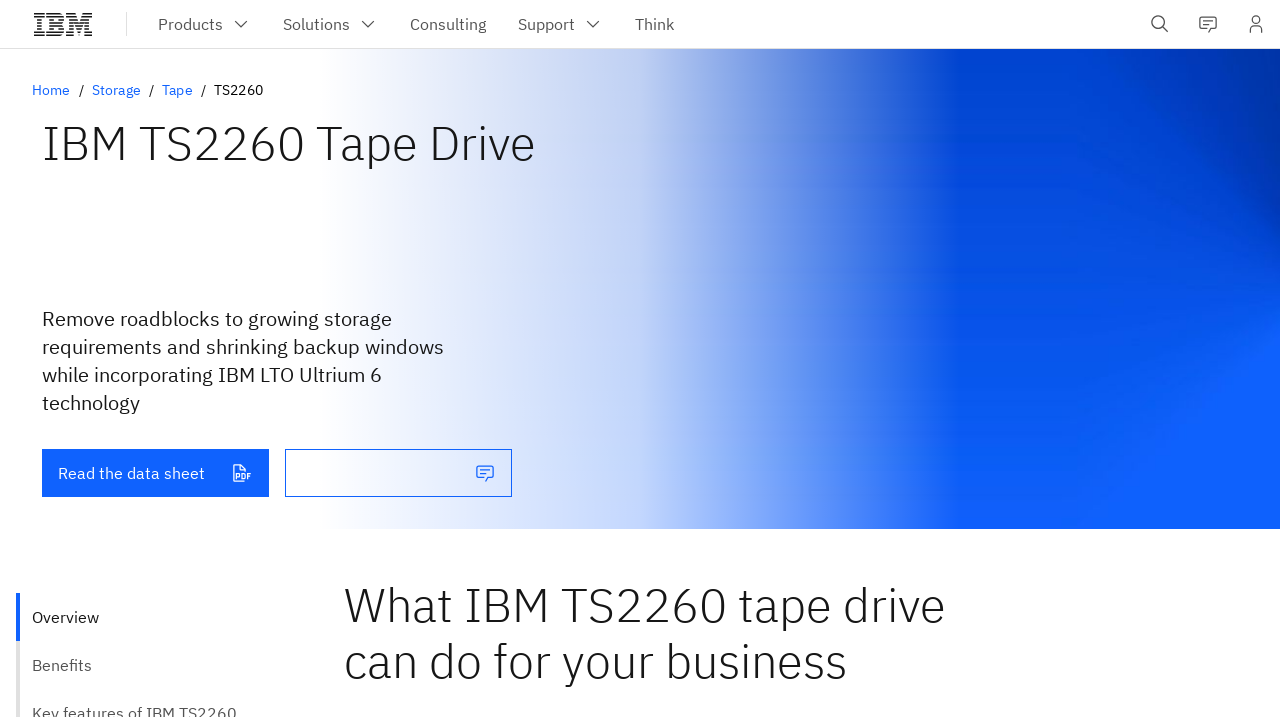Pinpoint the bounding box coordinates of the clickable element needed to complete the instruction: "Read the data sheet". The coordinates should be provided as four float numbers between 0 and 1: [left, top, right, bottom].

[0.032, 0.626, 0.21, 0.693]